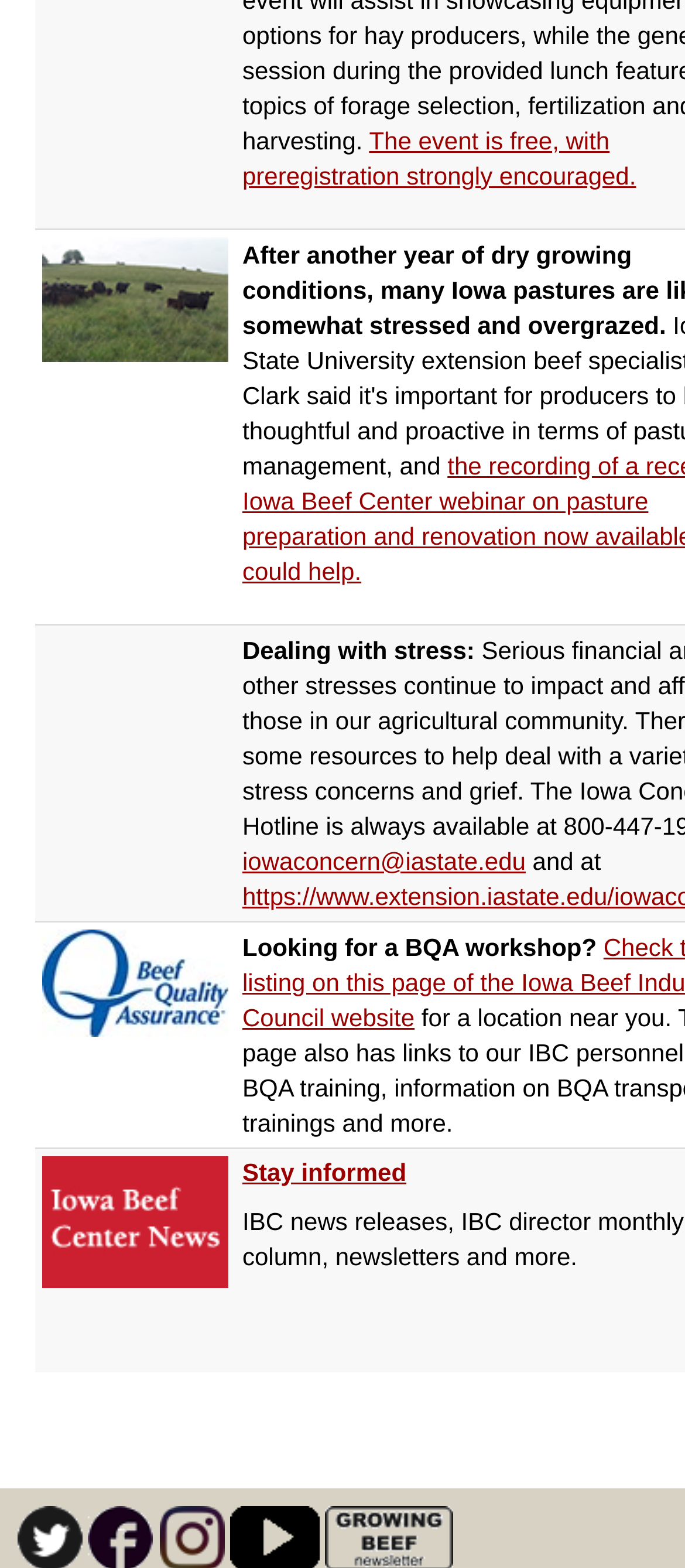Please specify the bounding box coordinates of the region to click in order to perform the following instruction: "Register for the event".

[0.354, 0.08, 0.929, 0.121]